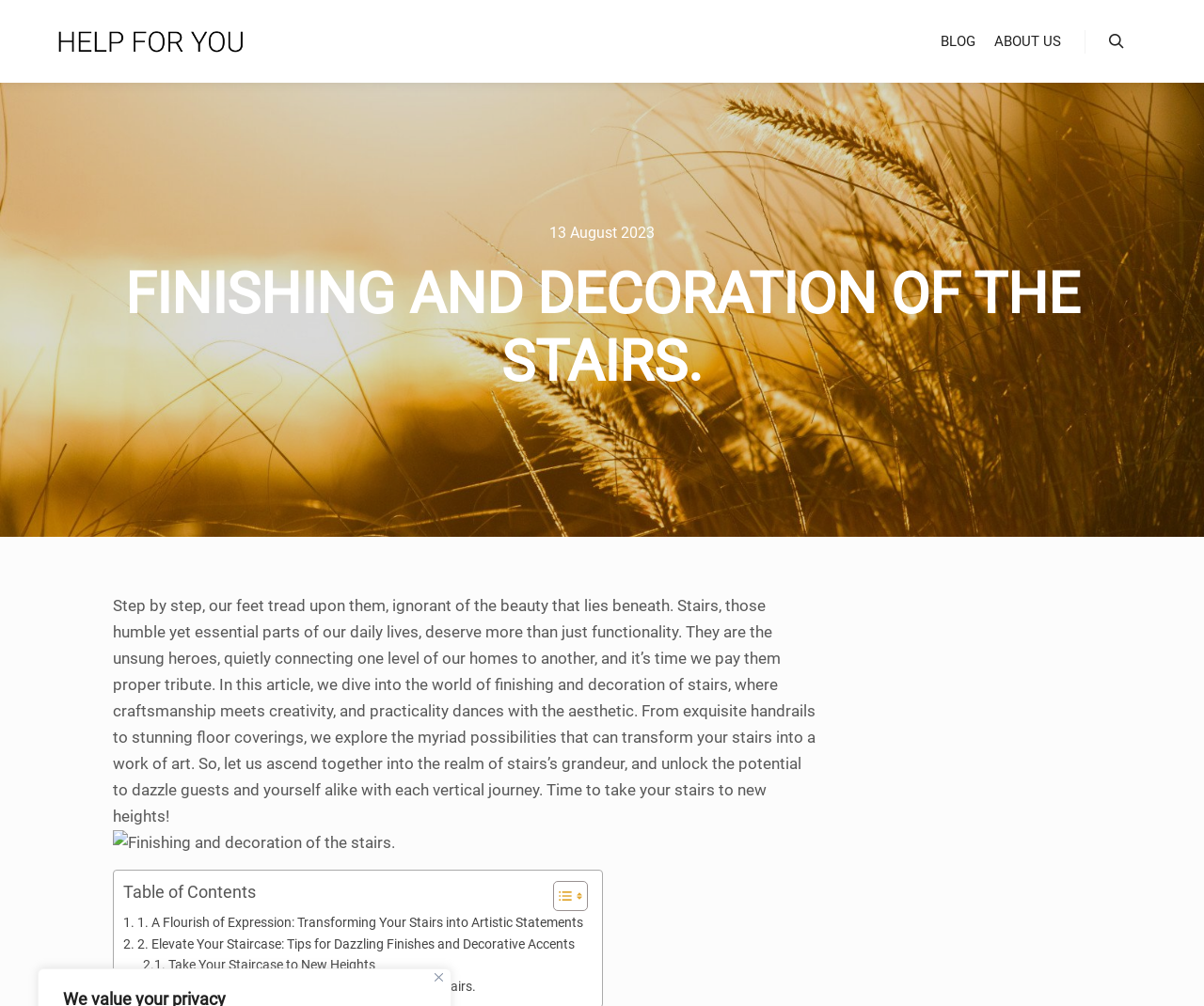Indicate the bounding box coordinates of the element that needs to be clicked to satisfy the following instruction: "Toggle the table of content". The coordinates should be four float numbers between 0 and 1, i.e., [left, top, right, bottom].

[0.448, 0.875, 0.484, 0.907]